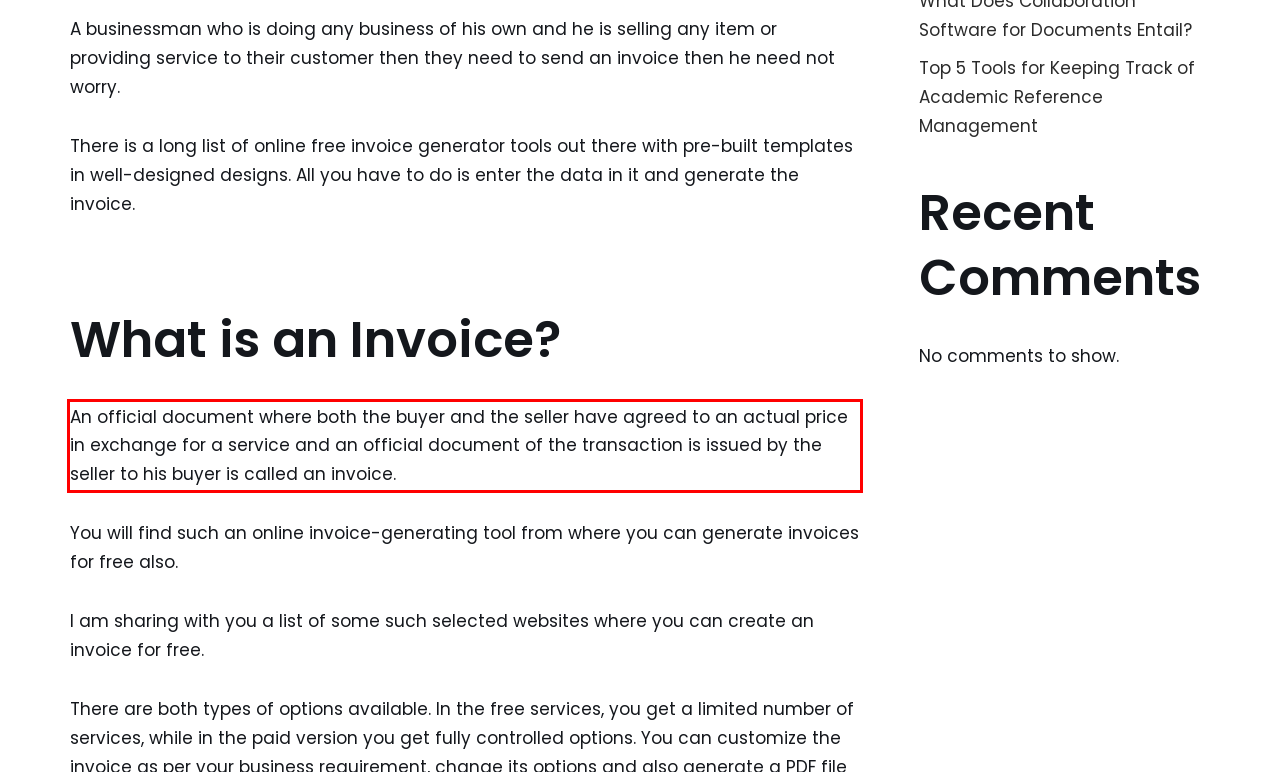You are provided with a webpage screenshot that includes a red rectangle bounding box. Extract the text content from within the bounding box using OCR.

An official document where both the buyer and the seller have agreed to an actual price in exchange for a service and an official document of the transaction is issued by the seller to his buyer is called an invoice.